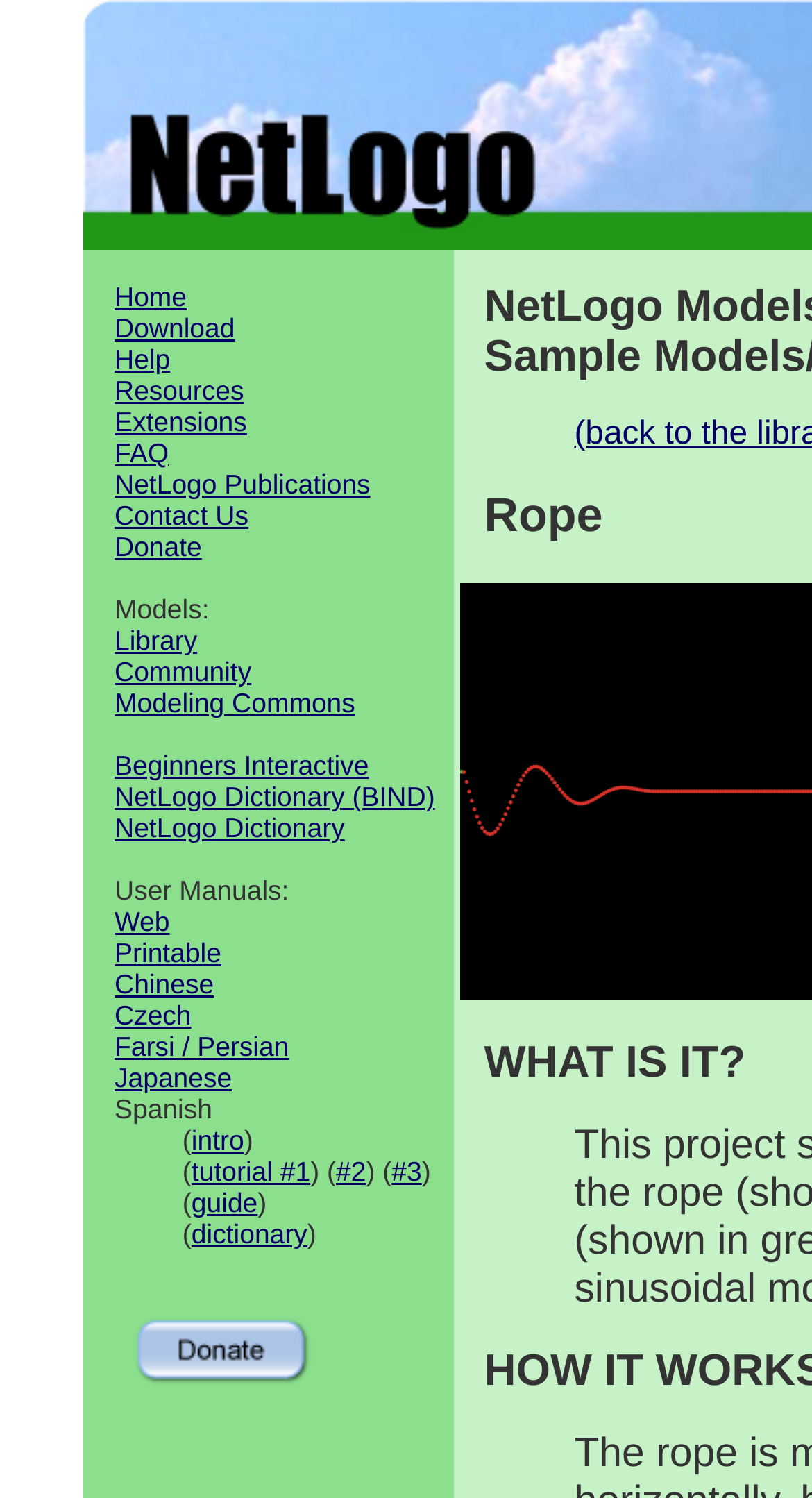Provide a thorough description of the webpage you see.

The webpage is about the NetLogo Models Library, specifically focused on the "Rope" model. At the top left, there is a navigation menu with 14 links, including "Home", "Download", "Help", and others, arranged horizontally. Below the navigation menu, there is a section with two headings: "Models:" and "User Manuals:". 

Under the "Models:" heading, there are links to "Library", "Community", "Modeling Commons", and others. Under the "User Manuals:" heading, there are links to different language versions of the user manual, including "Web", "Printable", "Chinese", "Czech", and others.

On the right side of the "User Manuals:" section, there are several links related to tutorials and guides, including "intro", "tutorial #1", "#2", "#3", and "guide". These links are arranged vertically, with some of them having parentheses around them.

At the bottom of the page, there is a "Donate" button with an accompanying image, located at the center.